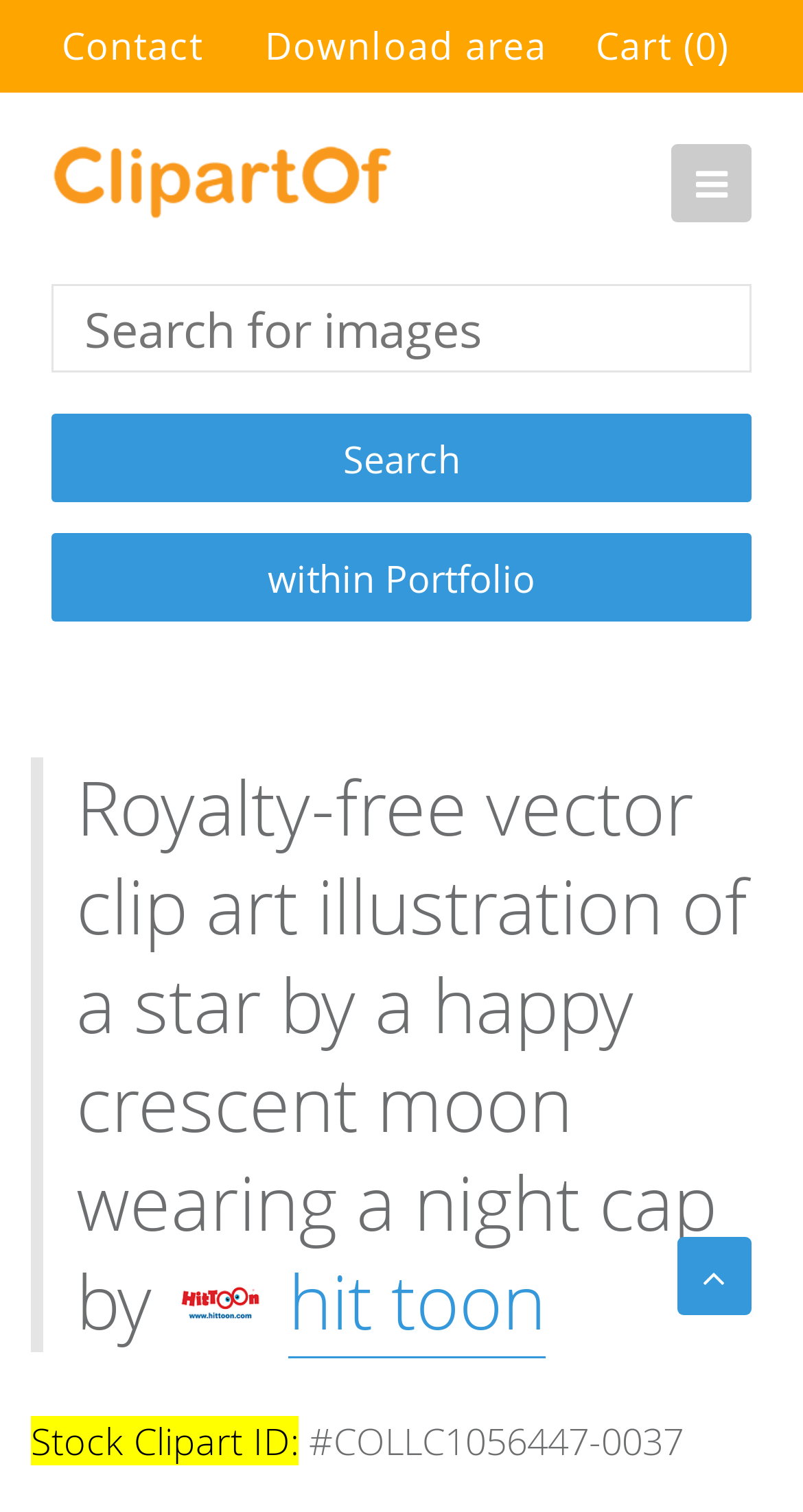What is the main heading displayed on the webpage? Please provide the text.

Royalty-free vector clip art illustration of a star by a happy crescent moon wearing a night cap by  hit toon